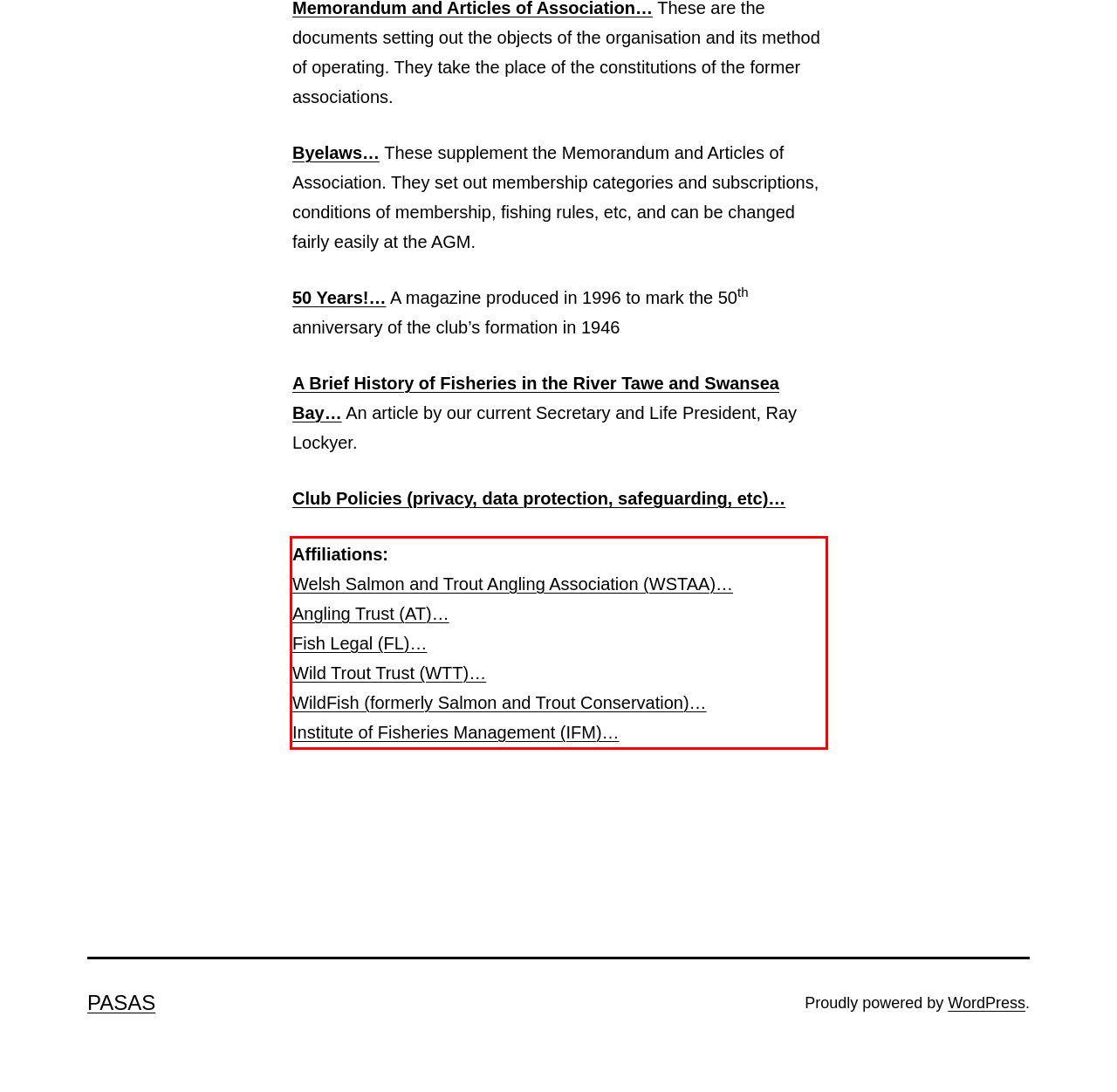Please use OCR to extract the text content from the red bounding box in the provided webpage screenshot.

Affiliations: Welsh Salmon and Trout Angling Association (WSTAA)… Angling Trust (AT)… Fish Legal (FL)… Wild Trout Trust (WTT)… WildFish (formerly Salmon and Trout Conservation)… Institute of Fisheries Management (IFM)…